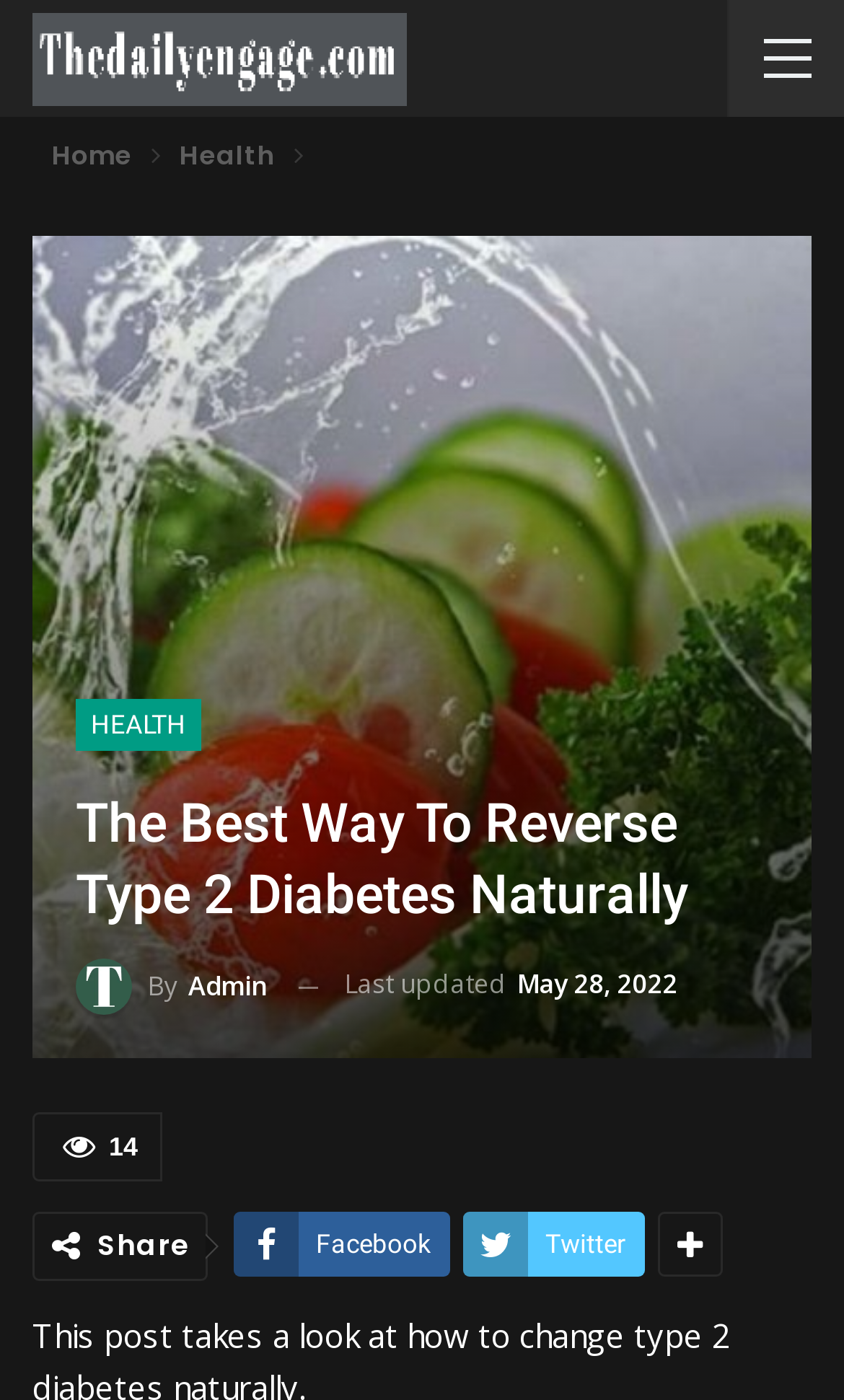When was the article last updated?
From the image, respond using a single word or phrase.

May 28, 2022